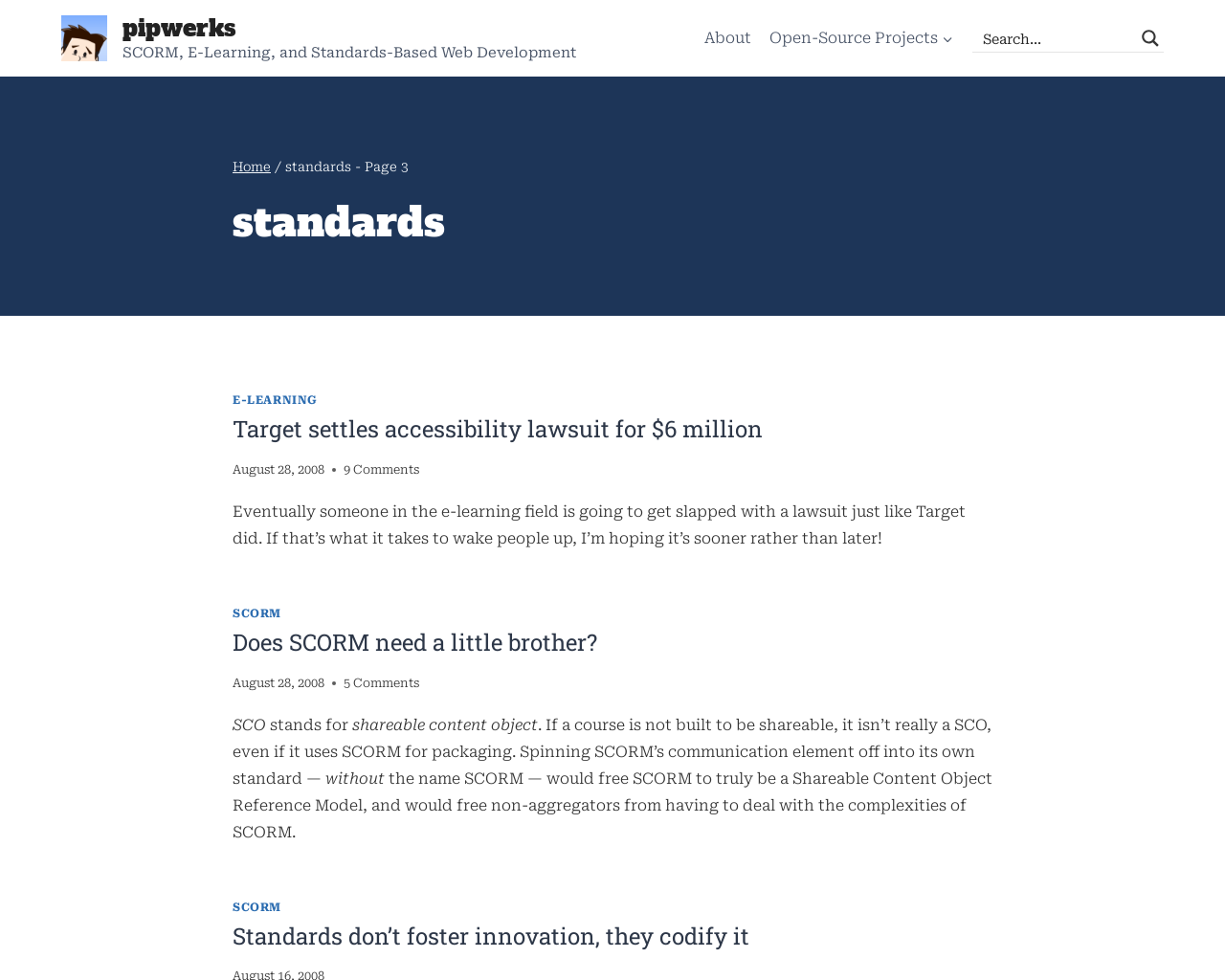What is the name of the website?
Refer to the image and give a detailed answer to the query.

The name of the website can be found in the top-left corner of the webpage, where the logo 'pipwerks' is located, and also in the link 'pipwerks pipwerks SCORM, E-Learning, and Standards-Based Web Development'.